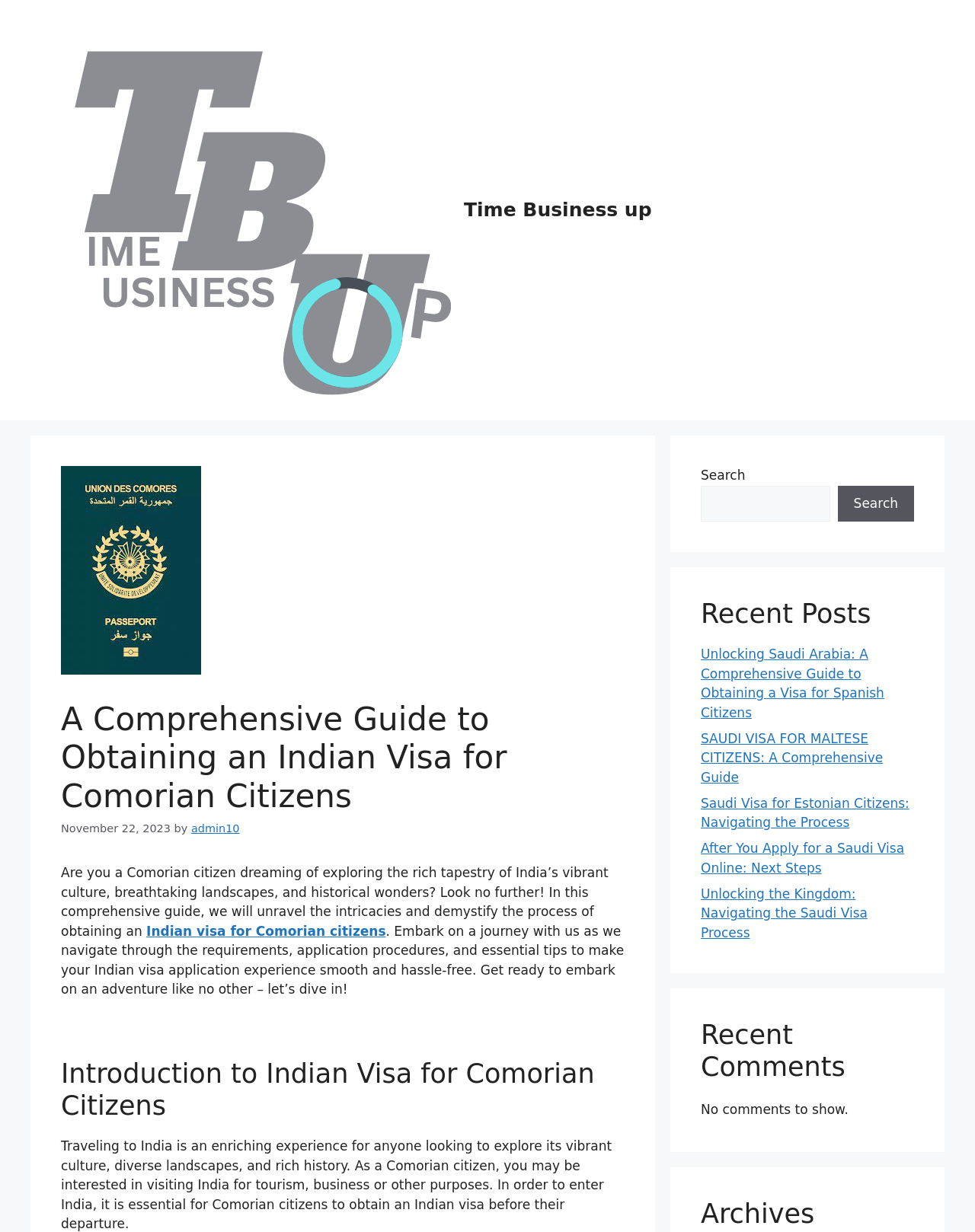What is the current number of comments on this article?
Using the image, elaborate on the answer with as much detail as possible.

According to the recent comments section of the webpage, there are currently no comments on this article, as indicated by the message 'No comments to show'.